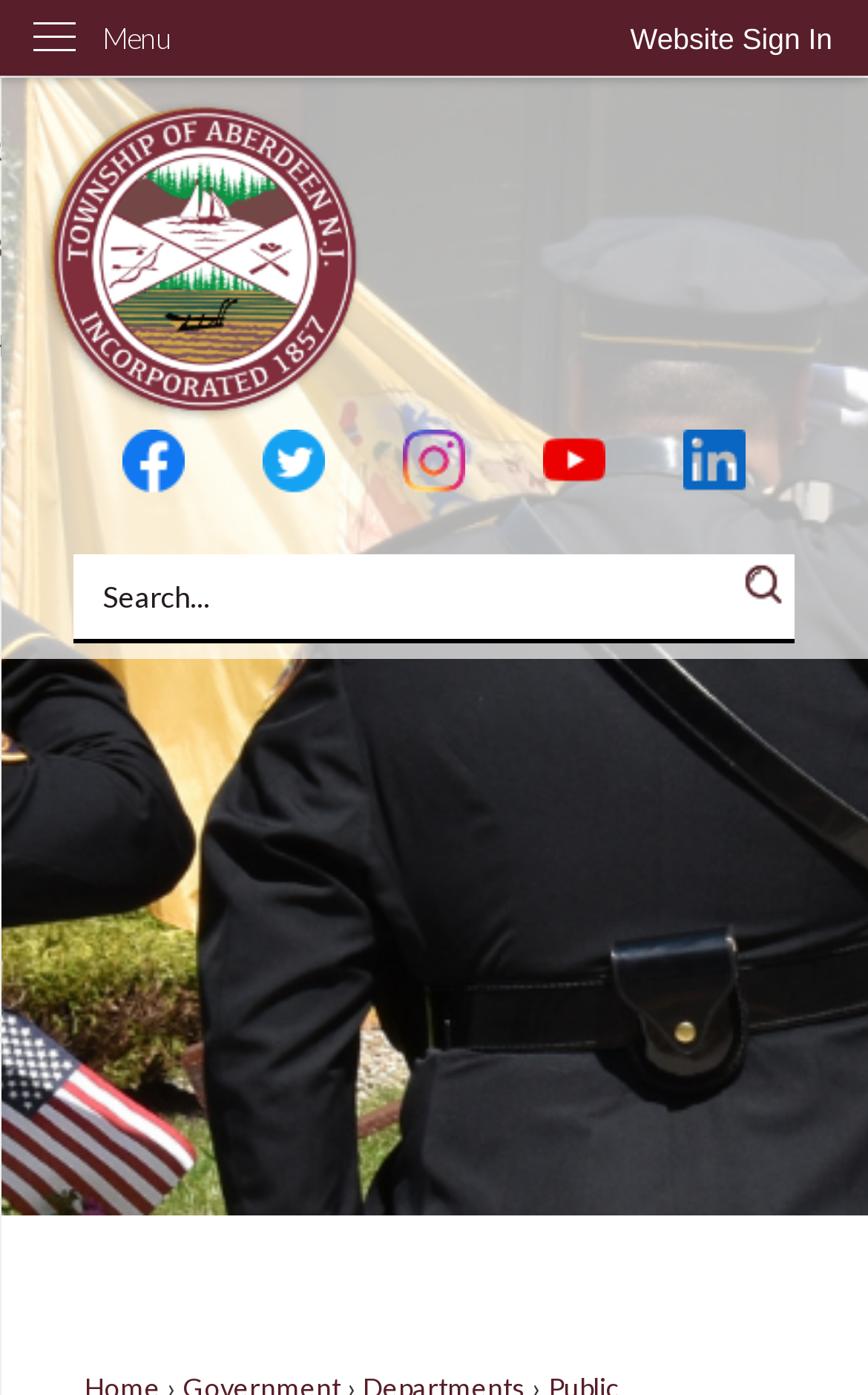Identify the bounding box of the HTML element described here: "parent_node: Search name="searchField" placeholder="Search..." title="Search..."". Provide the coordinates as four float numbers between 0 and 1: [left, top, right, bottom].

[0.085, 0.397, 0.915, 0.461]